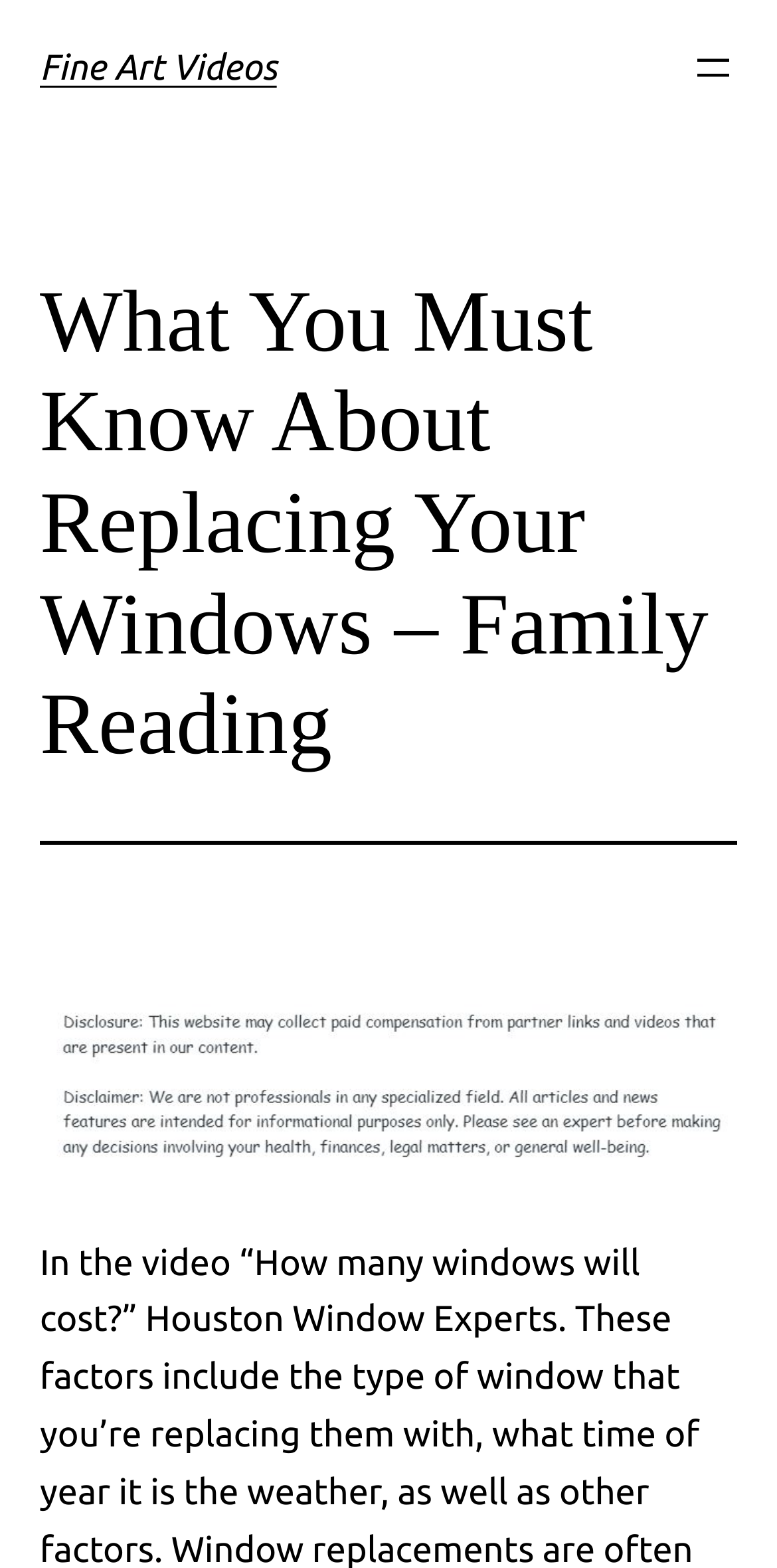Extract the main title from the webpage and generate its text.

Fine Art Videos